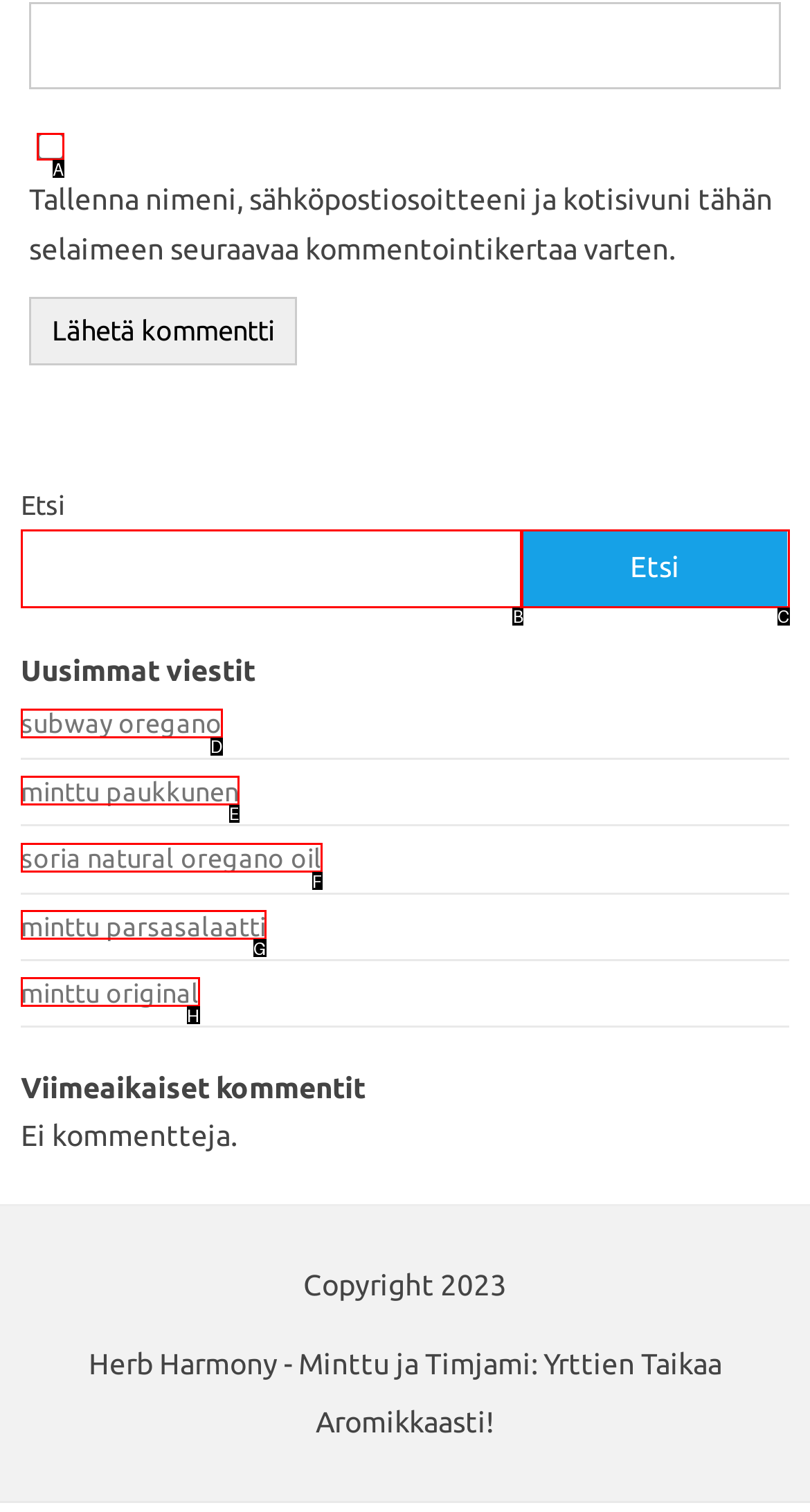Determine which option you need to click to execute the following task: check the 'remember me' checkbox. Provide your answer as a single letter.

A